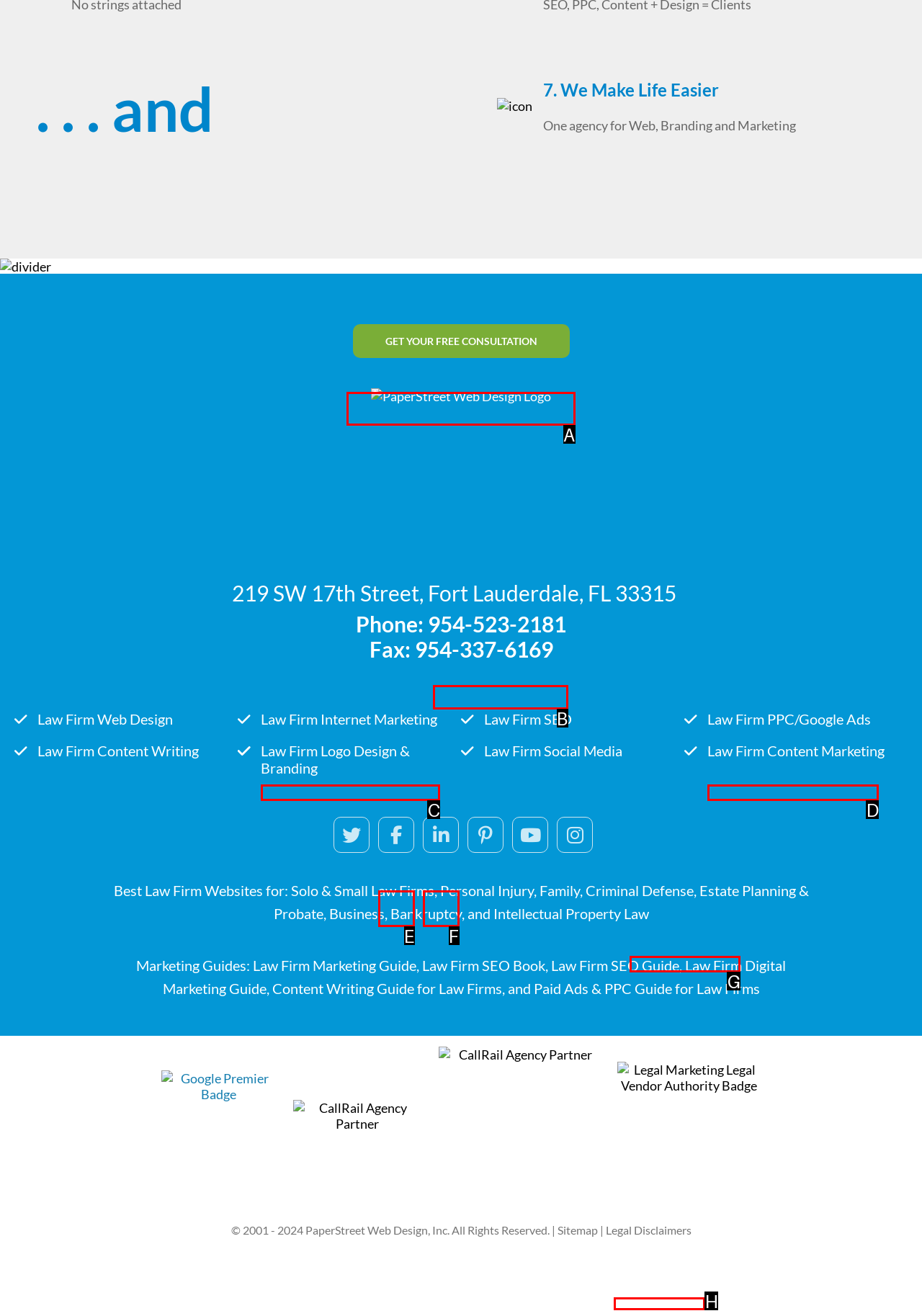Choose the option that matches the following description: Law Firm Internet Marketing
Reply with the letter of the selected option directly.

C